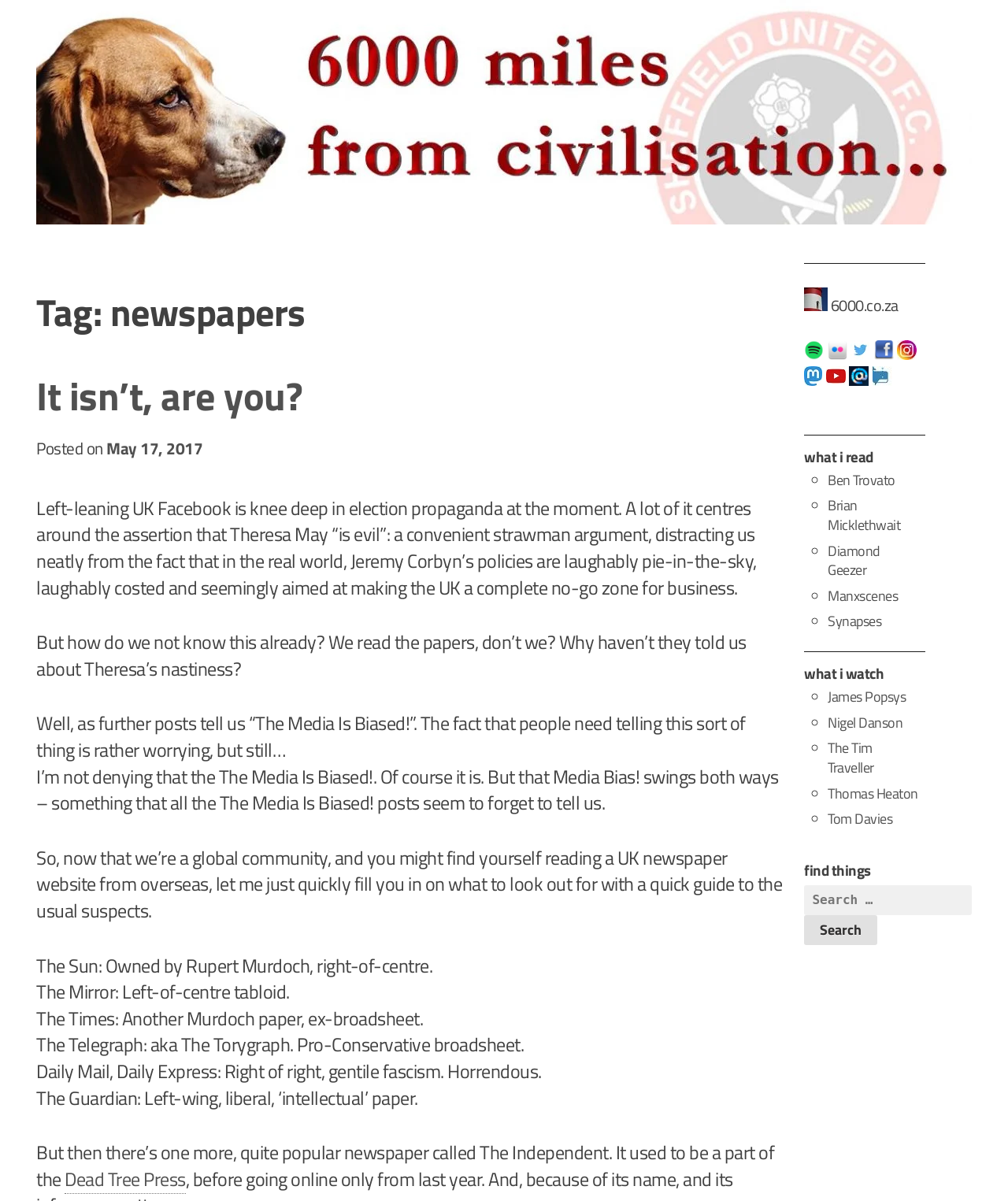Please identify the bounding box coordinates of the region to click in order to complete the given instruction: "visit the website 'Ben Trovato'". The coordinates should be four float numbers between 0 and 1, i.e., [left, top, right, bottom].

[0.821, 0.391, 0.888, 0.408]